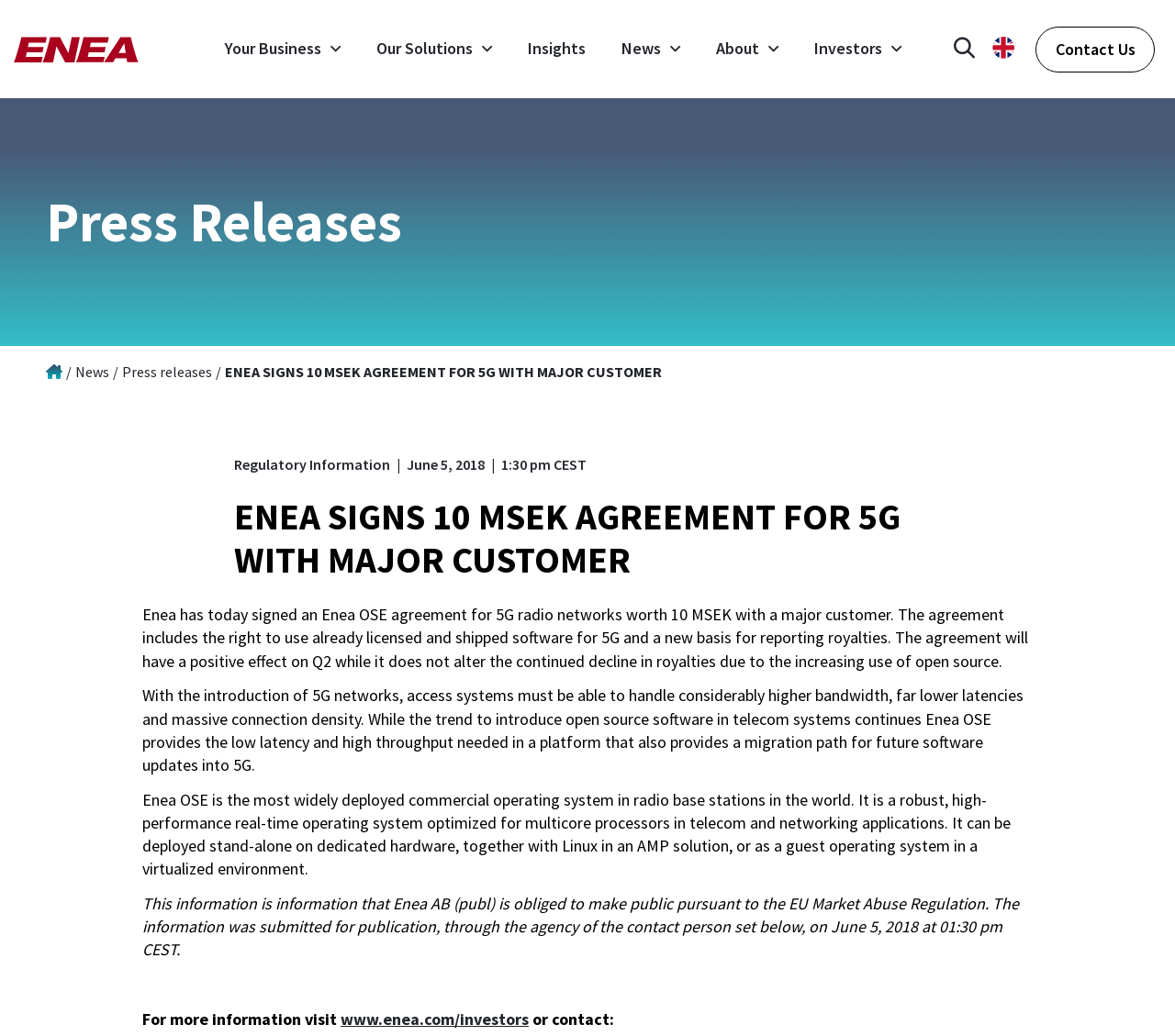Write an exhaustive caption that covers the webpage's main aspects.

The webpage is about Enea, a company that has signed a 10 MSEK agreement for 5G radio networks with a major customer. At the top of the page, there is a logo and a navigation menu with links to different sections of the website, including "Your Business", "Our Solutions", "Insights", "News", "About", and "Investors". On the top right, there is a search bar with a button and a language selector.

Below the navigation menu, there is a heading "Press Releases" followed by a list of links to news articles. The main content of the page is a press release about the agreement, which includes the date and time of the release, as well as a summary of the agreement and its implications.

The press release is divided into several paragraphs, with the first paragraph providing an overview of the agreement. The subsequent paragraphs provide more details about the agreement, including the benefits of Enea OSE, a commercial operating system used in radio base stations.

At the bottom of the page, there is a section with contact information and a link to the company's website for more information. There are also several images on the page, including a logo and an icon for the language selector.